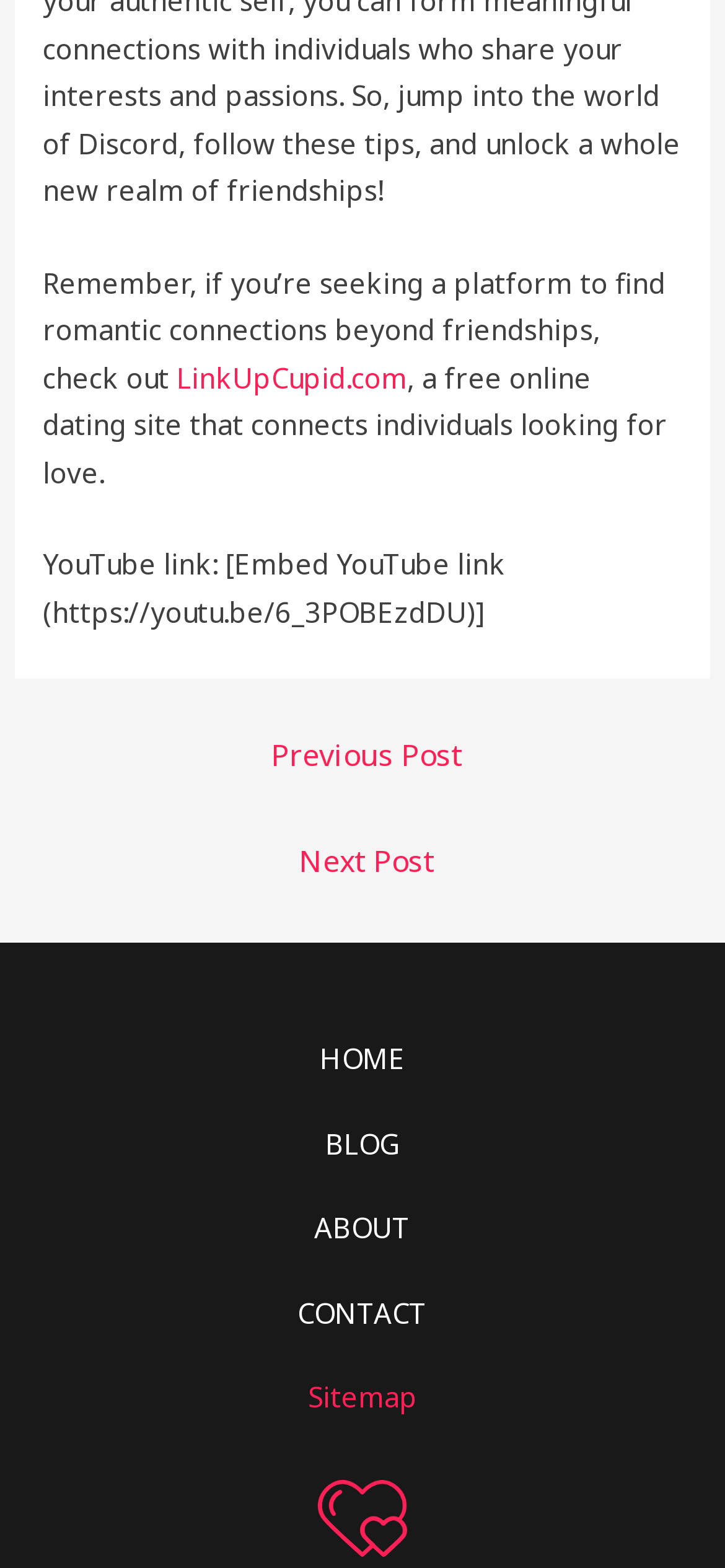Locate the bounding box of the UI element with the following description: "← Previous Post".

[0.026, 0.462, 0.984, 0.506]